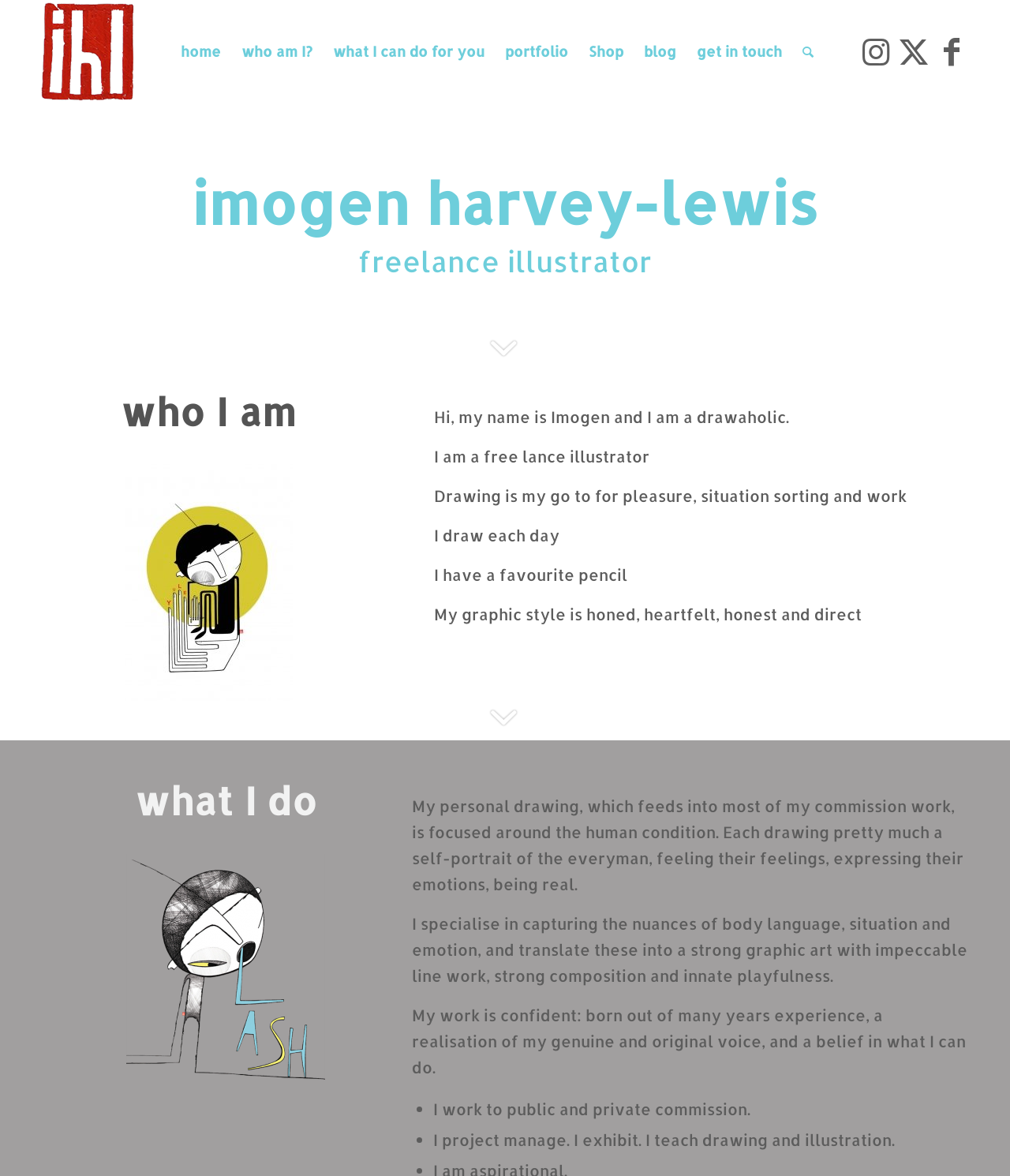Please locate the bounding box coordinates of the region I need to click to follow this instruction: "Visit Imogen's Instagram page".

[0.848, 0.028, 0.886, 0.06]